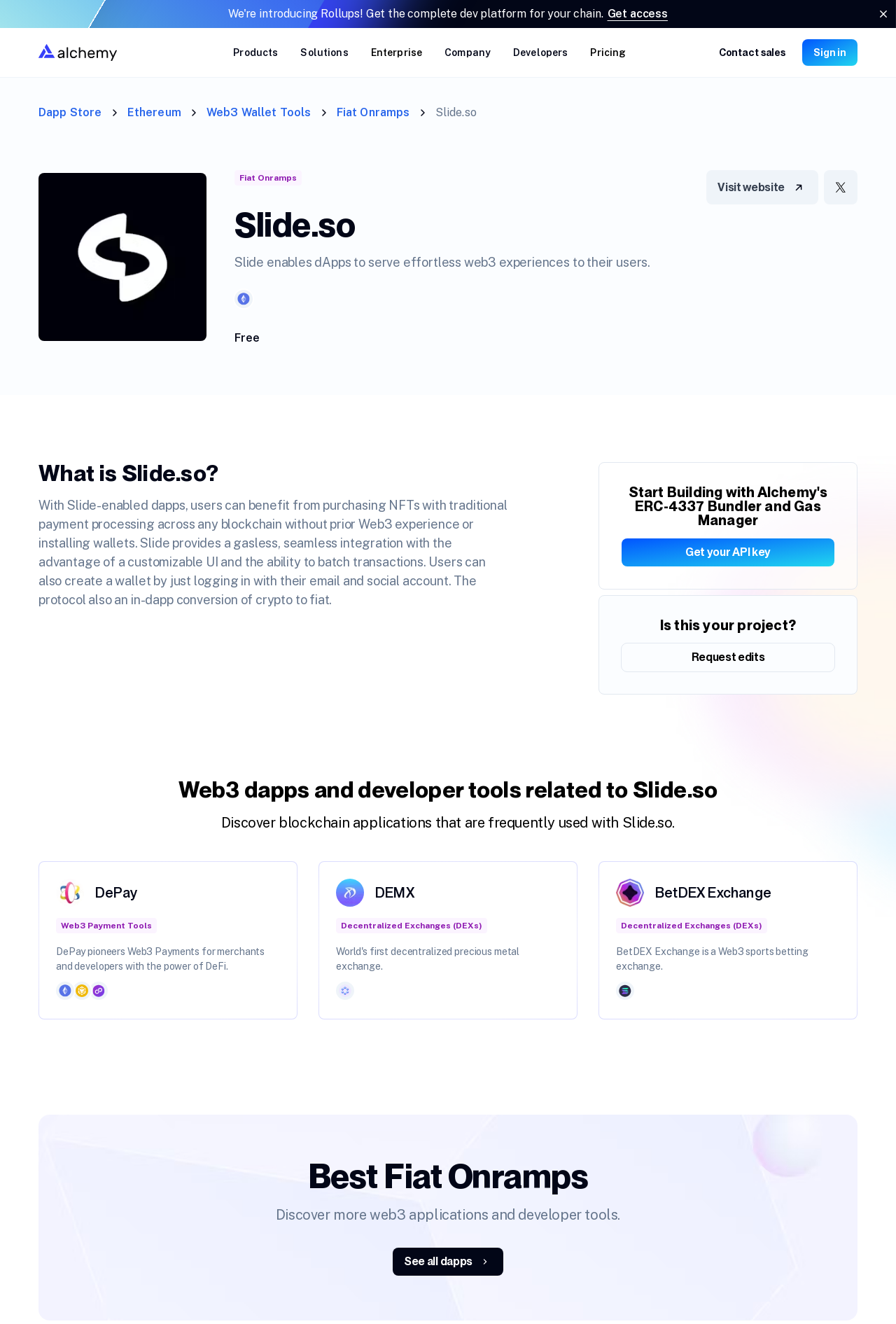What is the name of the company mentioned on the webpage?
Refer to the image and provide a one-word or short phrase answer.

Alchemy